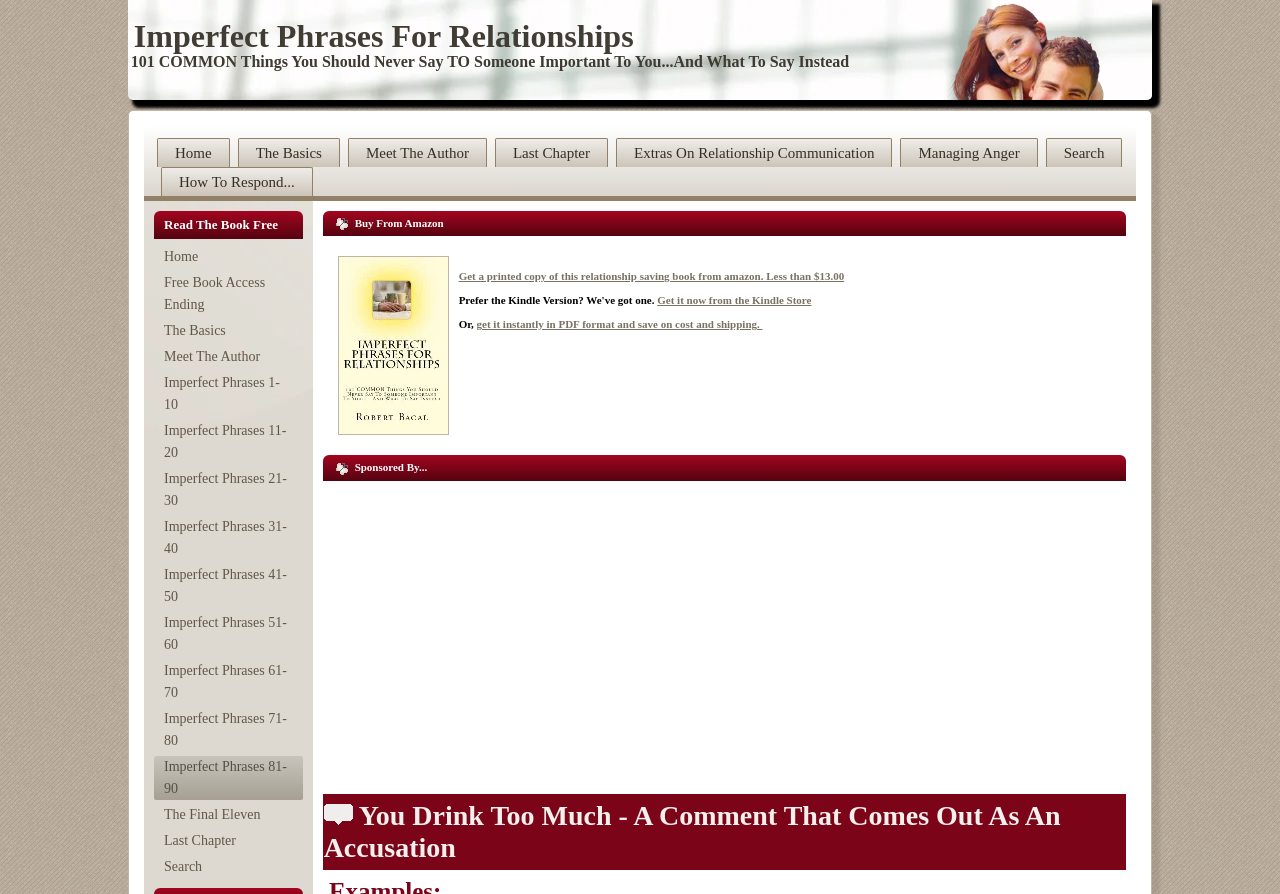How many imperfect phrases are listed on the webpage?
Give a detailed and exhaustive answer to the question.

The heading '101 COMMON Things You Should Never Say TO Someone Important To You...And What To Say Instead' suggests that there are 101 imperfect phrases listed on the webpage.